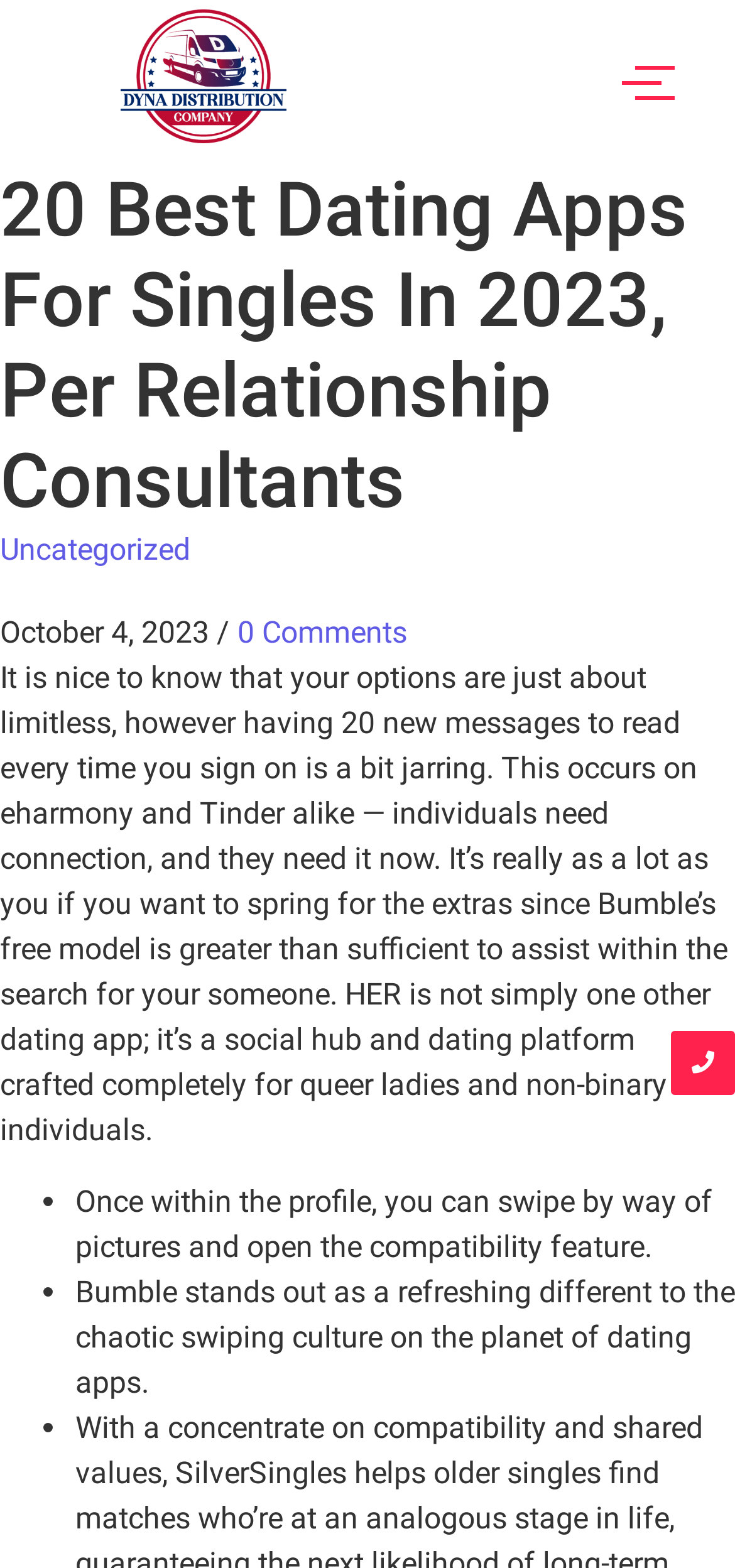Identify the bounding box for the given UI element using the description provided. Coordinates should be in the format (top-left x, top-left y, bottom-right x, bottom-right y) and must be between 0 and 1. Here is the description: Uncategorized

[0.0, 0.339, 0.259, 0.362]